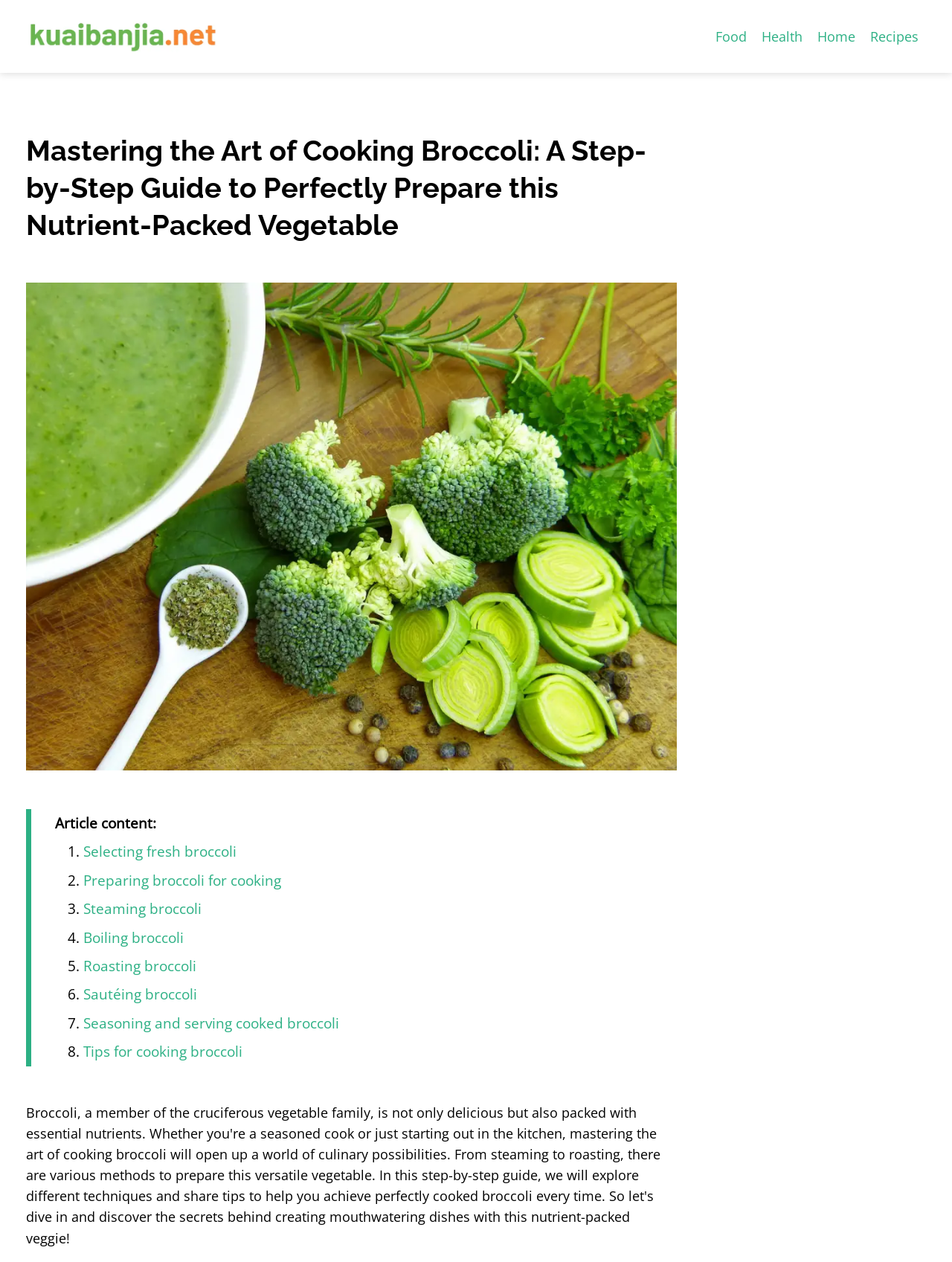Identify the bounding box for the element characterized by the following description: "parent_node: Email * aria-describedby="email-notes" name="email"".

None